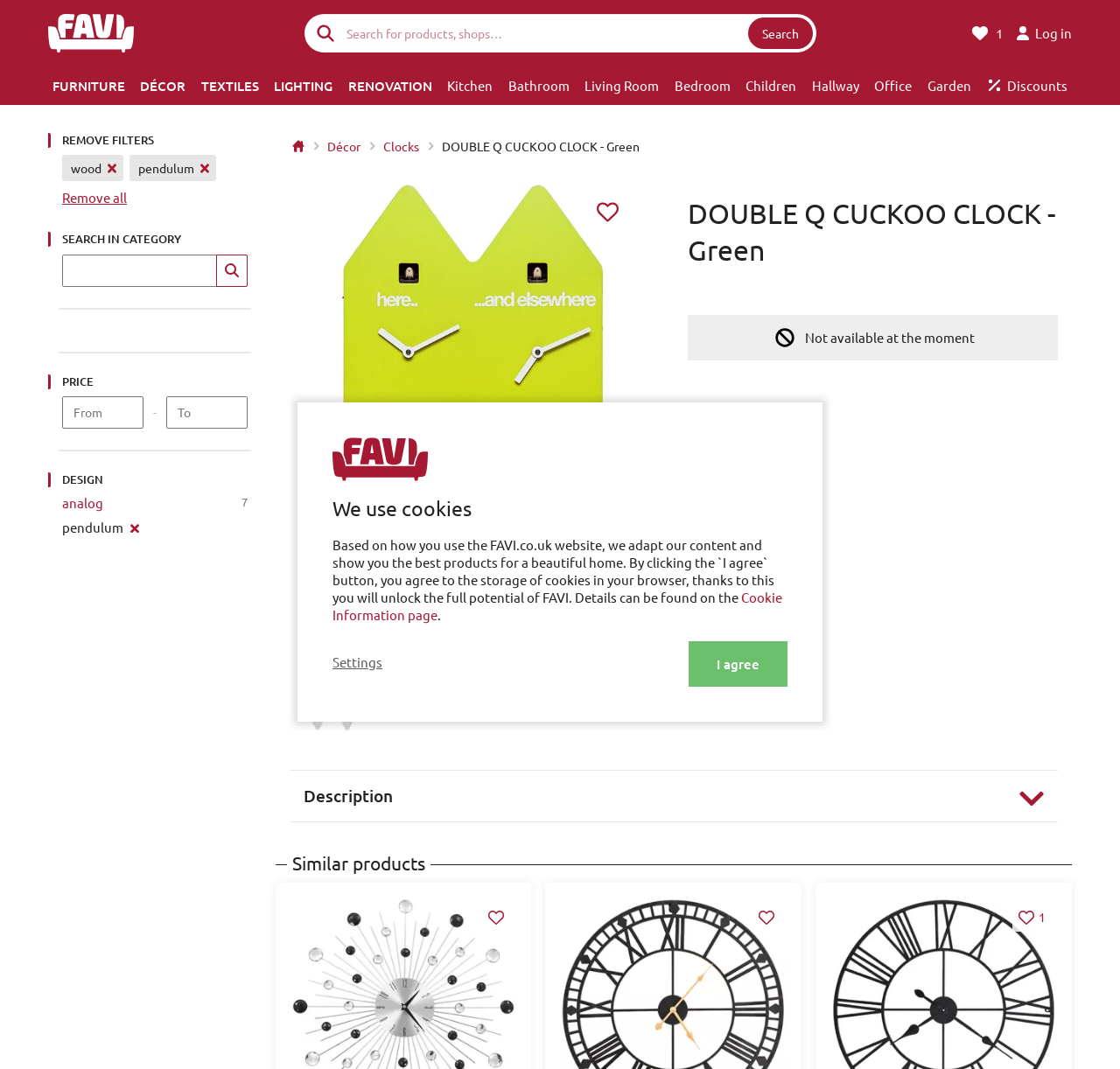Please find the bounding box coordinates of the element that you should click to achieve the following instruction: "View similar products". The coordinates should be presented as four float numbers between 0 and 1: [left, top, right, bottom].

[0.246, 0.795, 0.957, 0.818]